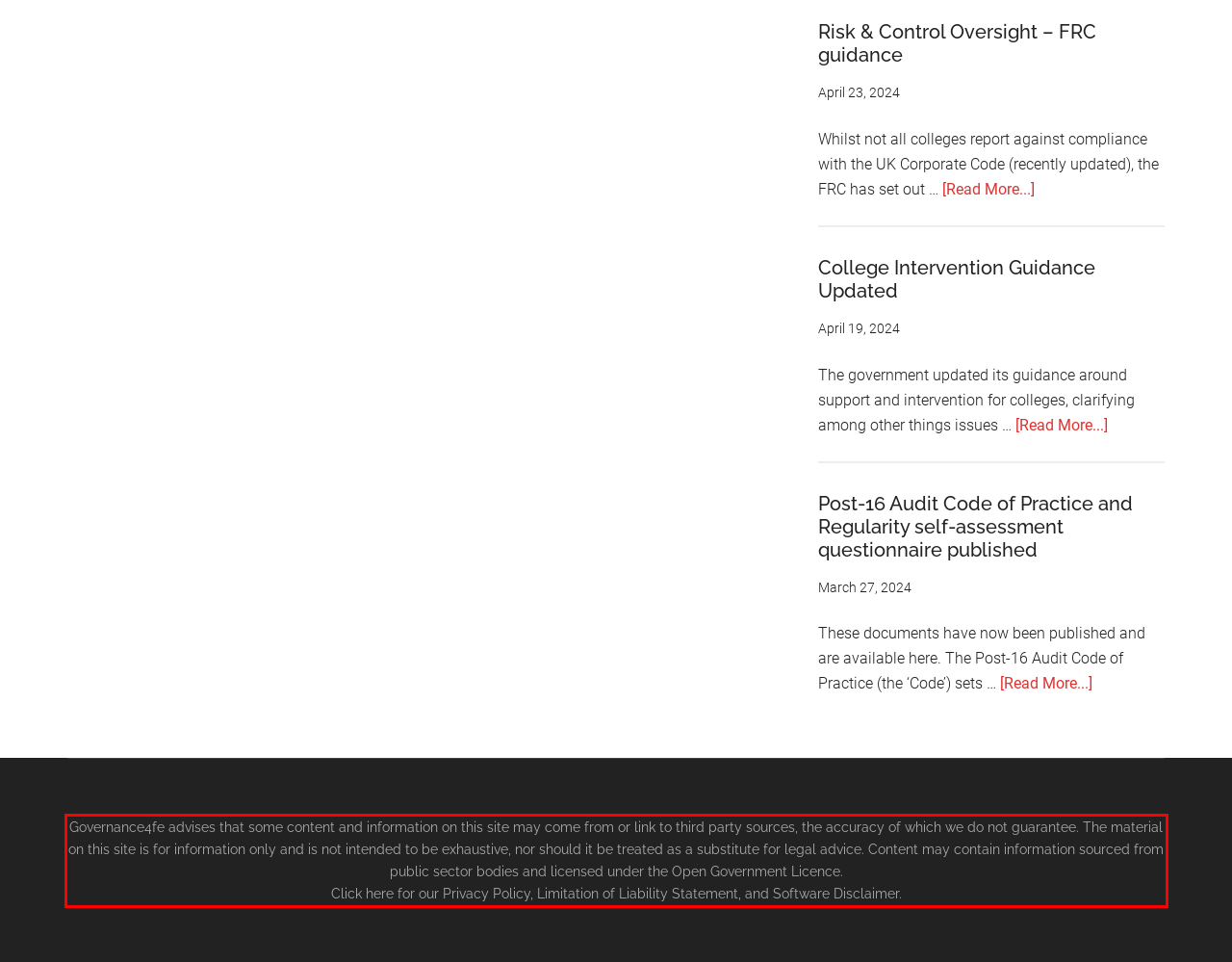Identify and transcribe the text content enclosed by the red bounding box in the given screenshot.

Governance4fe advises that some content and information on this site may come from or link to third party sources, the accuracy of which we do not guarantee. The material on this site is for information only and is not intended to be exhaustive, nor should it be treated as a substitute for legal advice. Content may contain information sourced from public sector bodies and licensed under the Open Government Licence. Click here for our Privacy Policy, Limitation of Liability Statement, and Software Disclaimer.